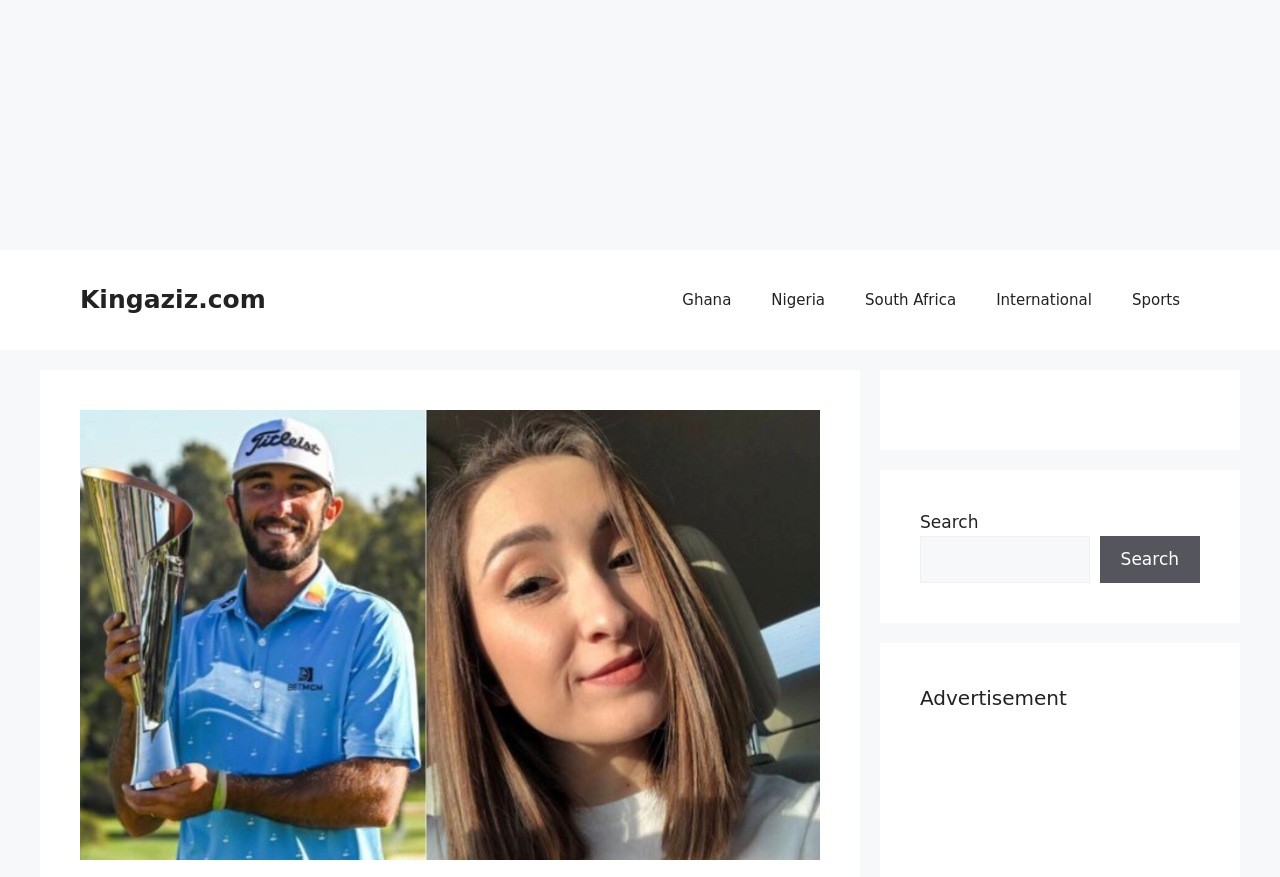Pinpoint the bounding box coordinates of the element that must be clicked to accomplish the following instruction: "view Max Homa and Maddie Homa image". The coordinates should be in the format of four float numbers between 0 and 1, i.e., [left, top, right, bottom].

[0.062, 0.468, 0.641, 0.981]